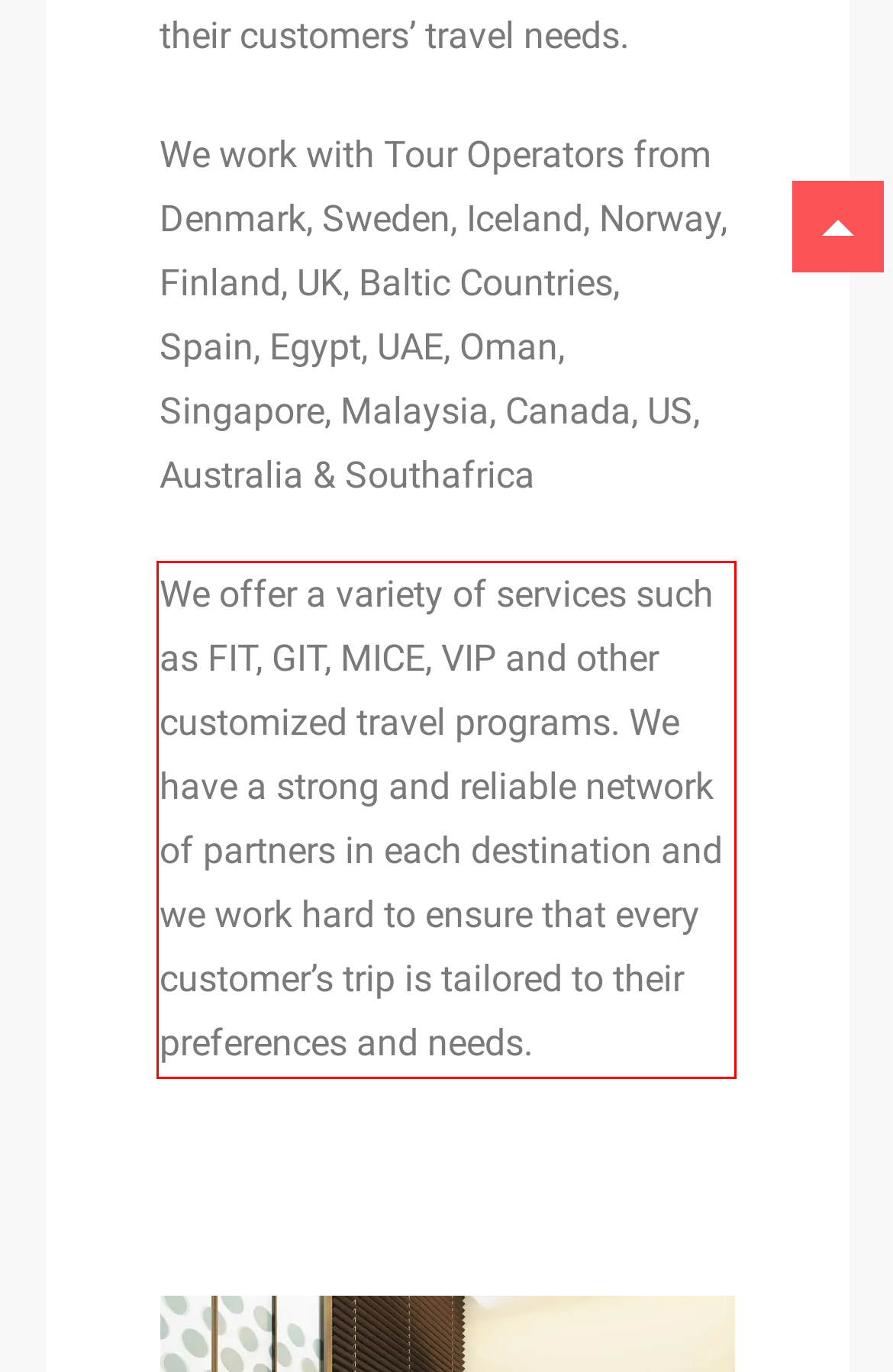Given the screenshot of the webpage, identify the red bounding box, and recognize the text content inside that red bounding box.

We offer a variety of services such as FIT, GIT, MICE, VIP and other customized travel programs. We have a strong and reliable network of partners in each destination and we work hard to ensure that every customer’s trip is tailored to their preferences and needs.